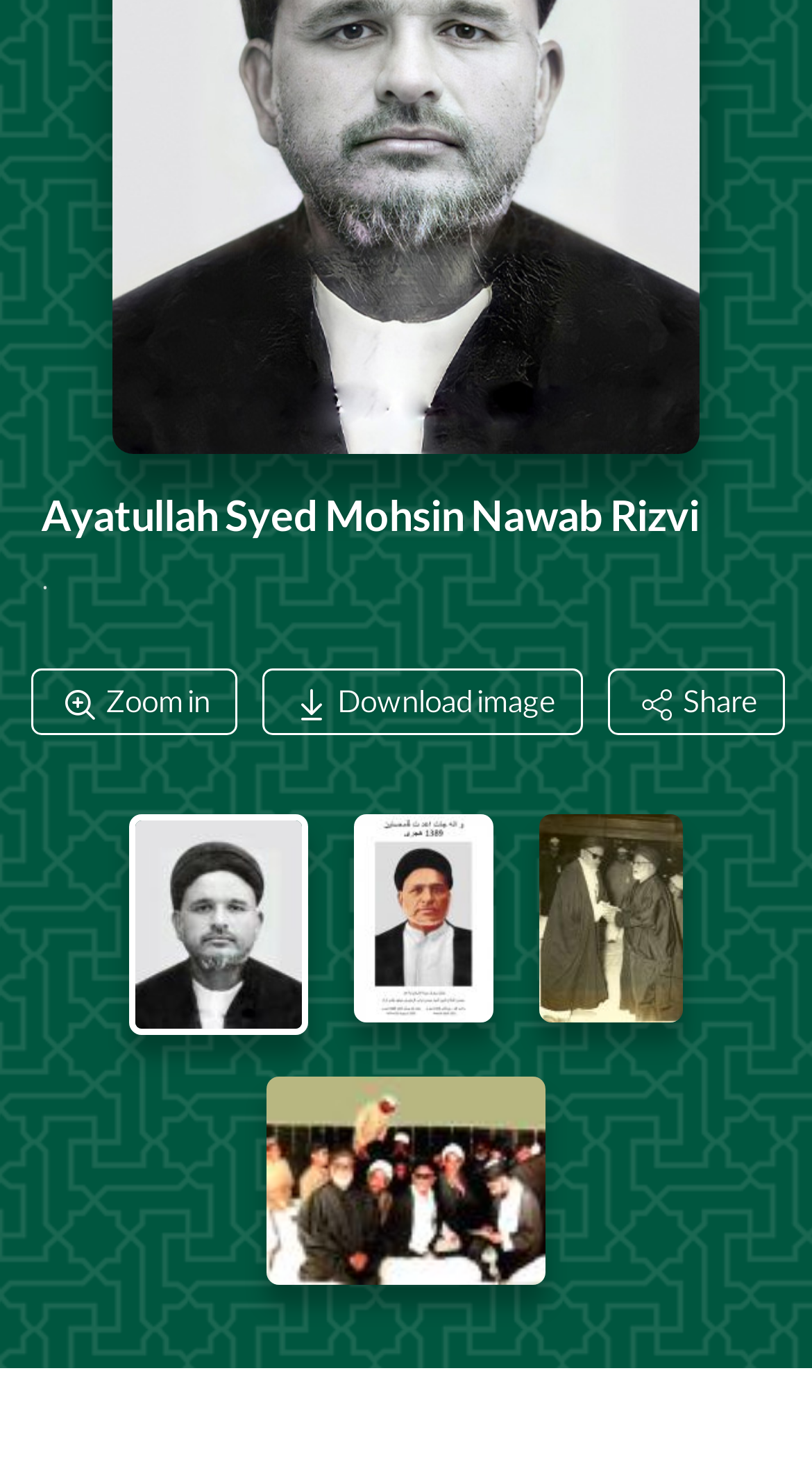Identify the bounding box coordinates of the section to be clicked to complete the task described by the following instruction: "Zoom in". The coordinates should be four float numbers between 0 and 1, formatted as [left, top, right, bottom].

[0.131, 0.466, 0.259, 0.5]